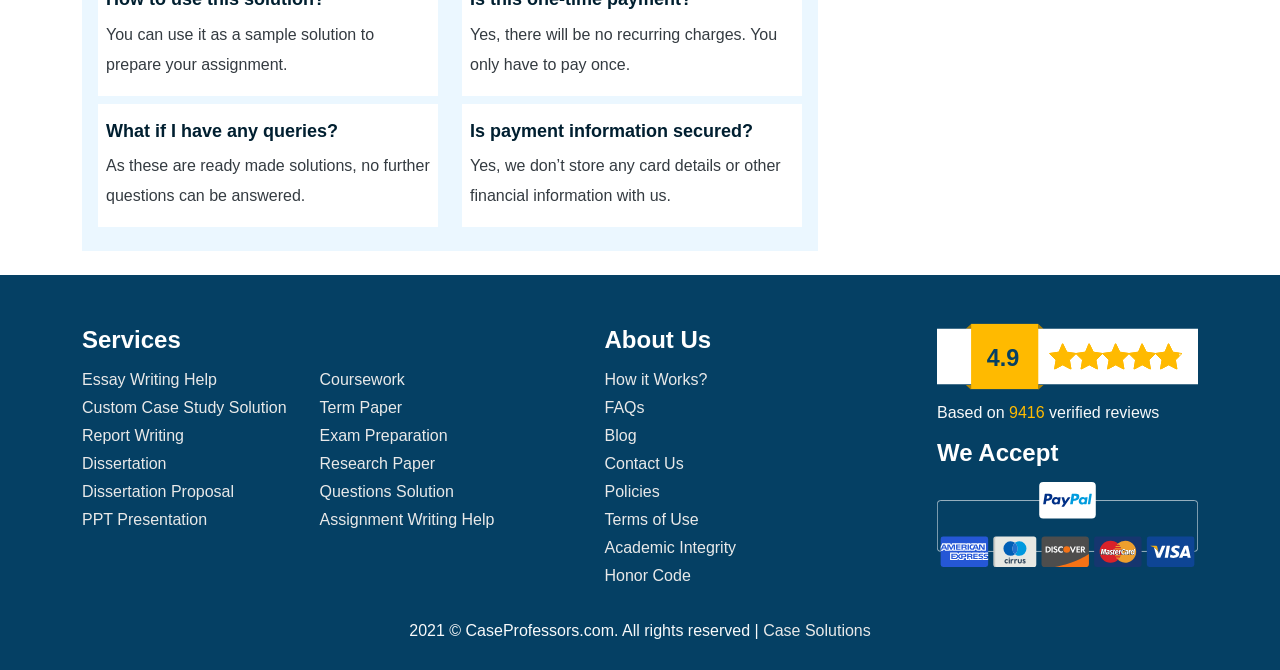Identify the bounding box coordinates of the clickable region required to complete the instruction: "Import this talk into your calendar". The coordinates should be given as four float numbers within the range of 0 and 1, i.e., [left, top, right, bottom].

None